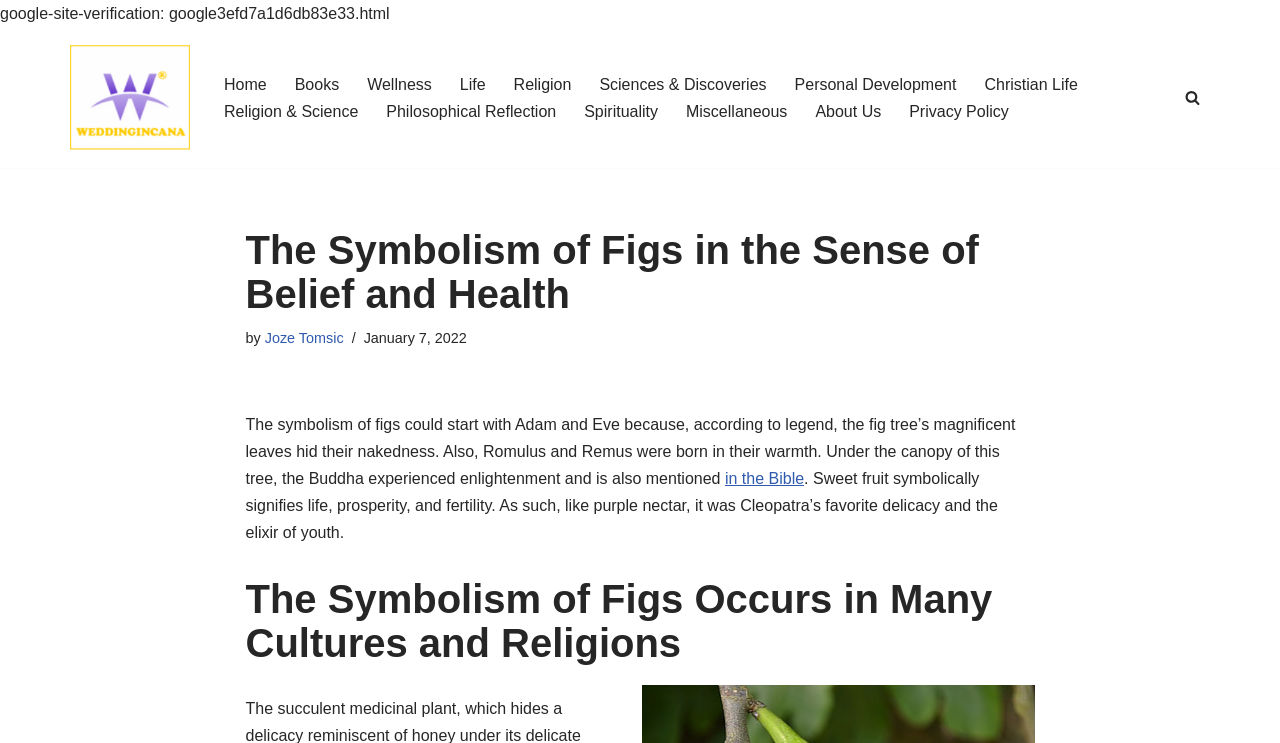Who is the author of this article?
Look at the image and respond with a single word or a short phrase.

Joze Tomsic